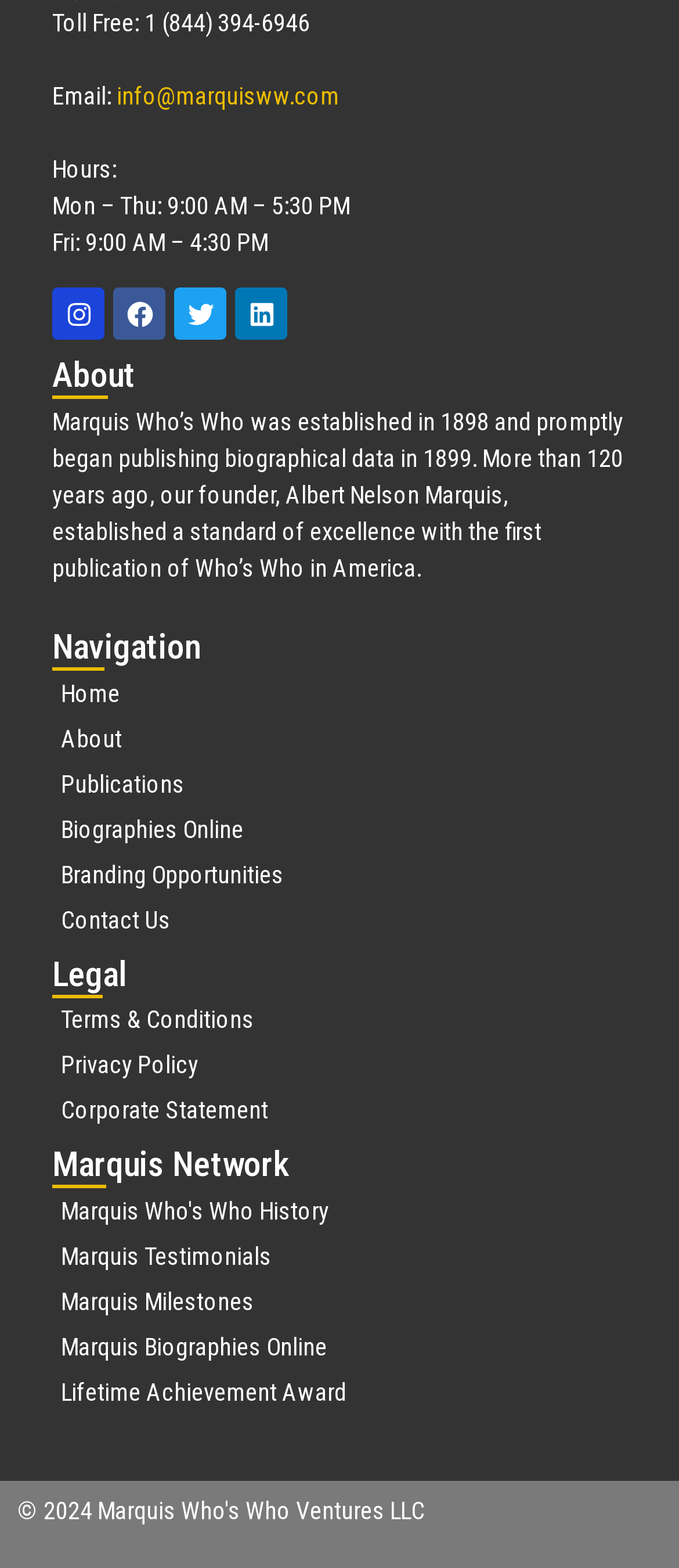Please provide a brief answer to the question using only one word or phrase: 
How many navigation links are there?

7